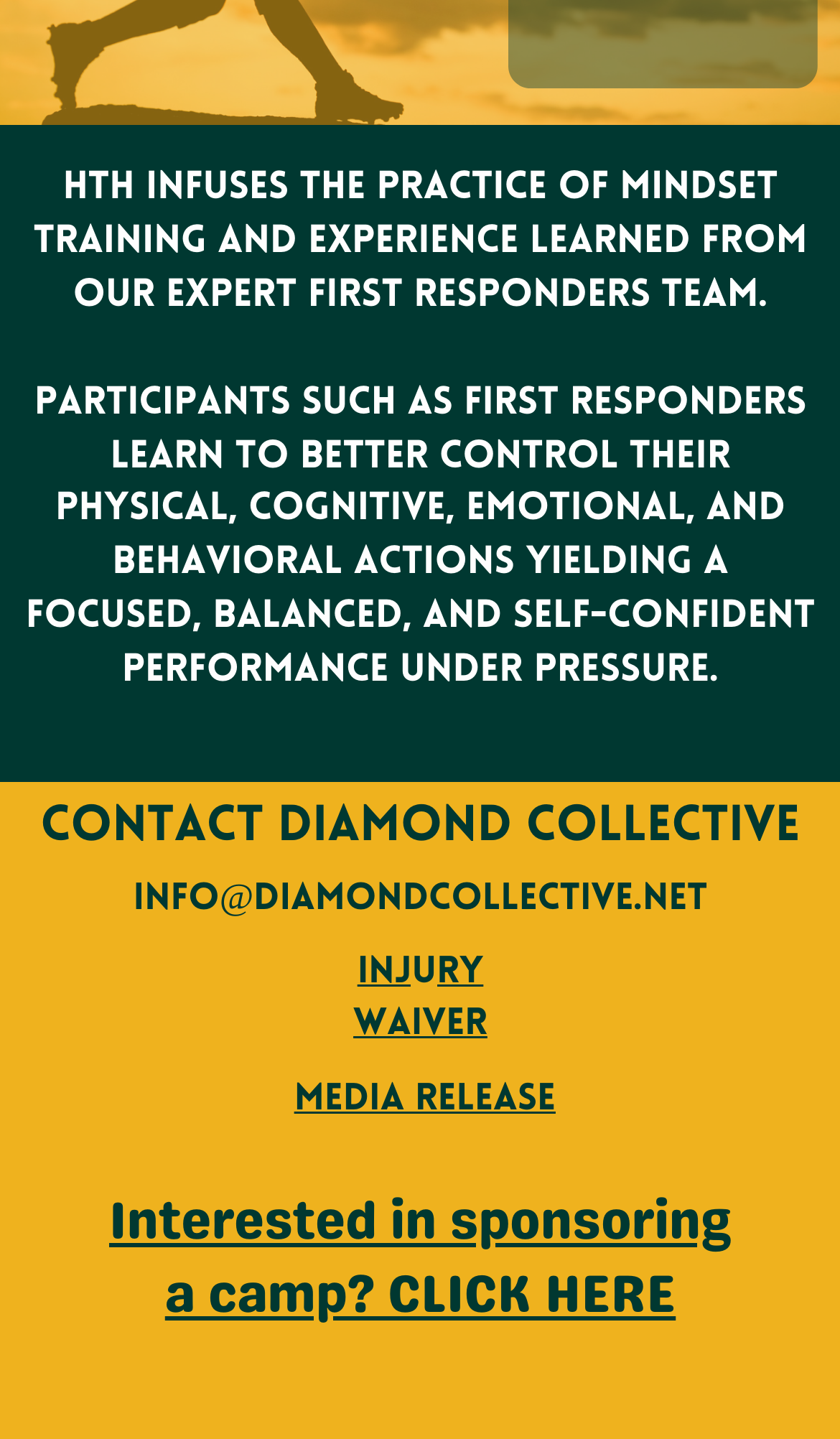What is the call-to-action?
Using the image as a reference, give a one-word or short phrase answer.

CLICK HERE